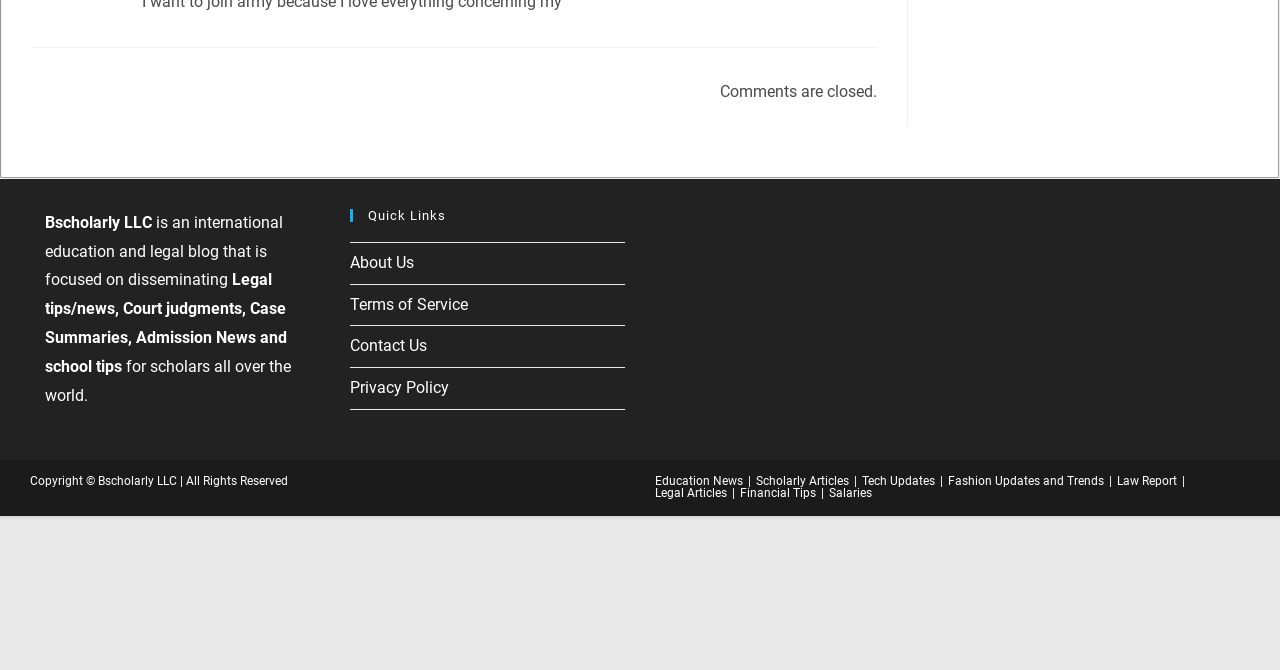Please answer the following question as detailed as possible based on the image: 
What is the purpose of the 'Quick Links' section?

The 'Quick Links' section is a heading element that contains links to pages such as 'About Us', 'Terms of Service', and 'Contact Us', which suggests that its purpose is to provide quick access to important pages on the website.